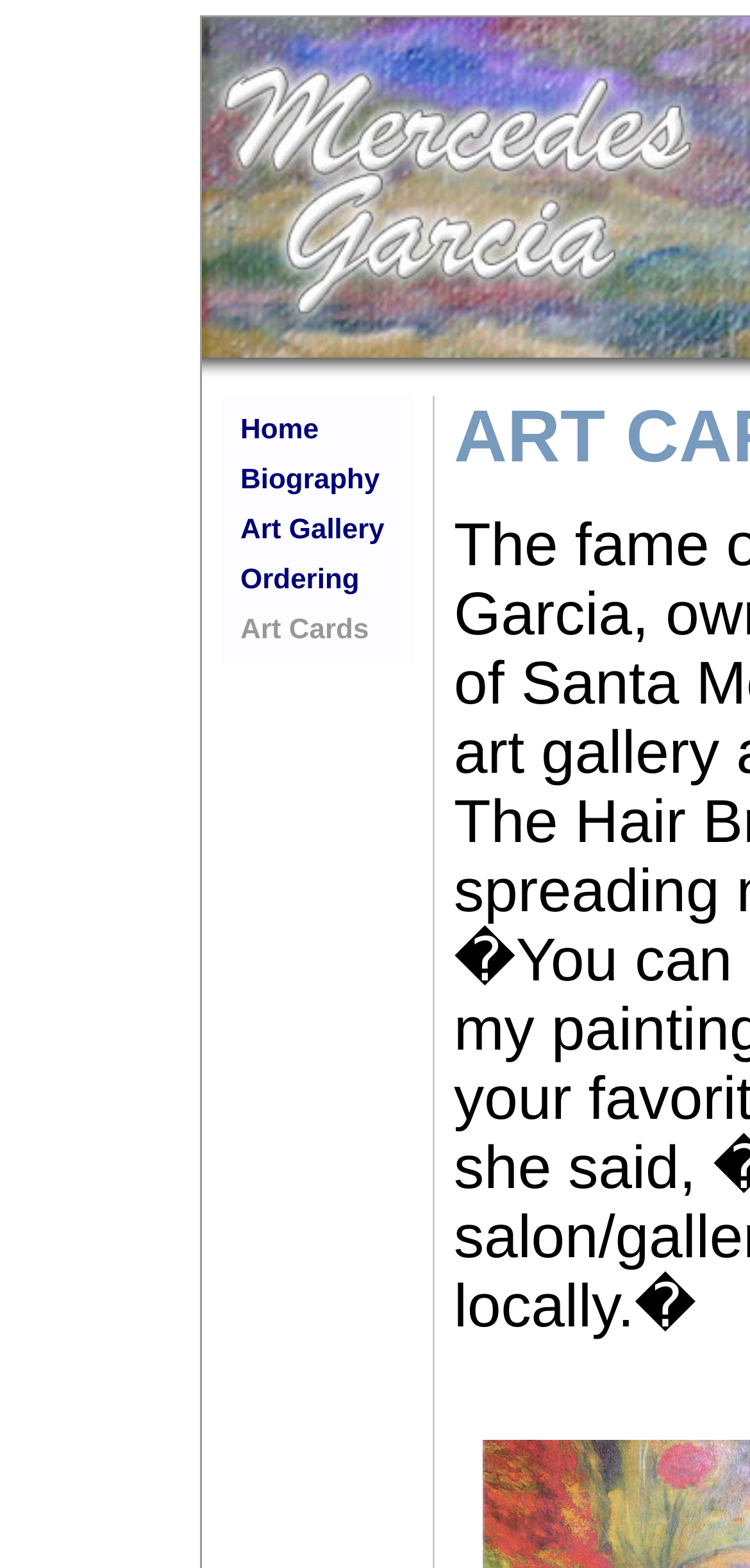Using the elements shown in the image, answer the question comprehensively: Are there any images in the navigation menu?

I examined the navigation menu and found that each link has a corresponding image next to it, indicating that there are images in the navigation menu.